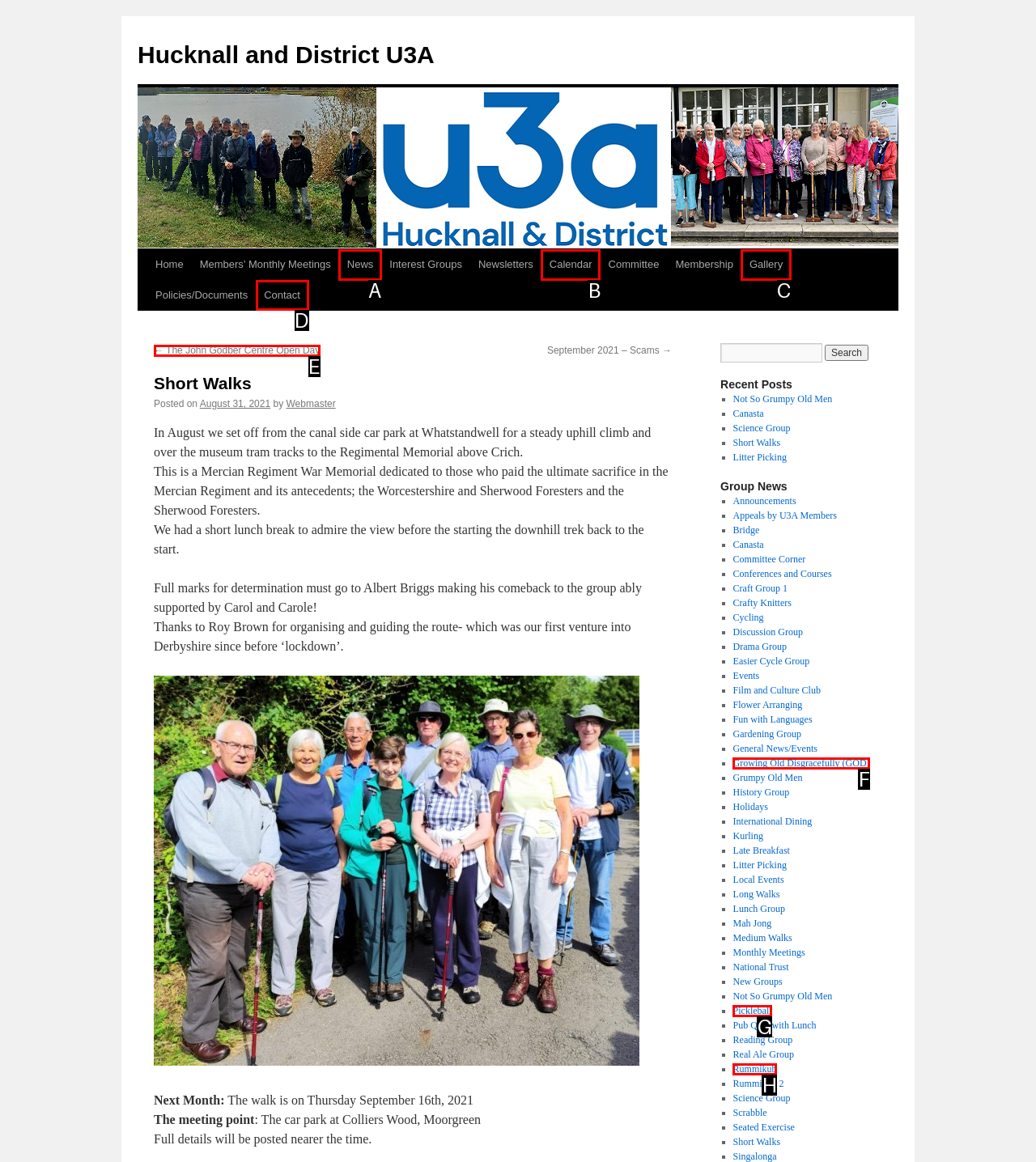Specify the letter of the UI element that should be clicked to achieve the following: Click the 'Contact' link
Provide the corresponding letter from the choices given.

D